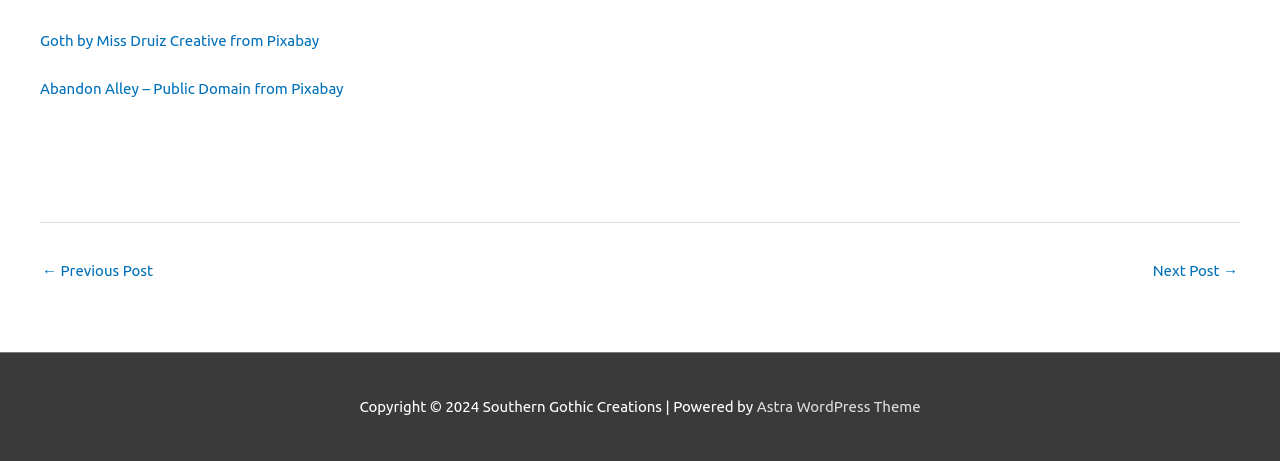What is the copyright year?
Refer to the screenshot and deliver a thorough answer to the question presented.

I found the text 'Copyright © 2024' at the bottom of the page, which indicates the copyright year.